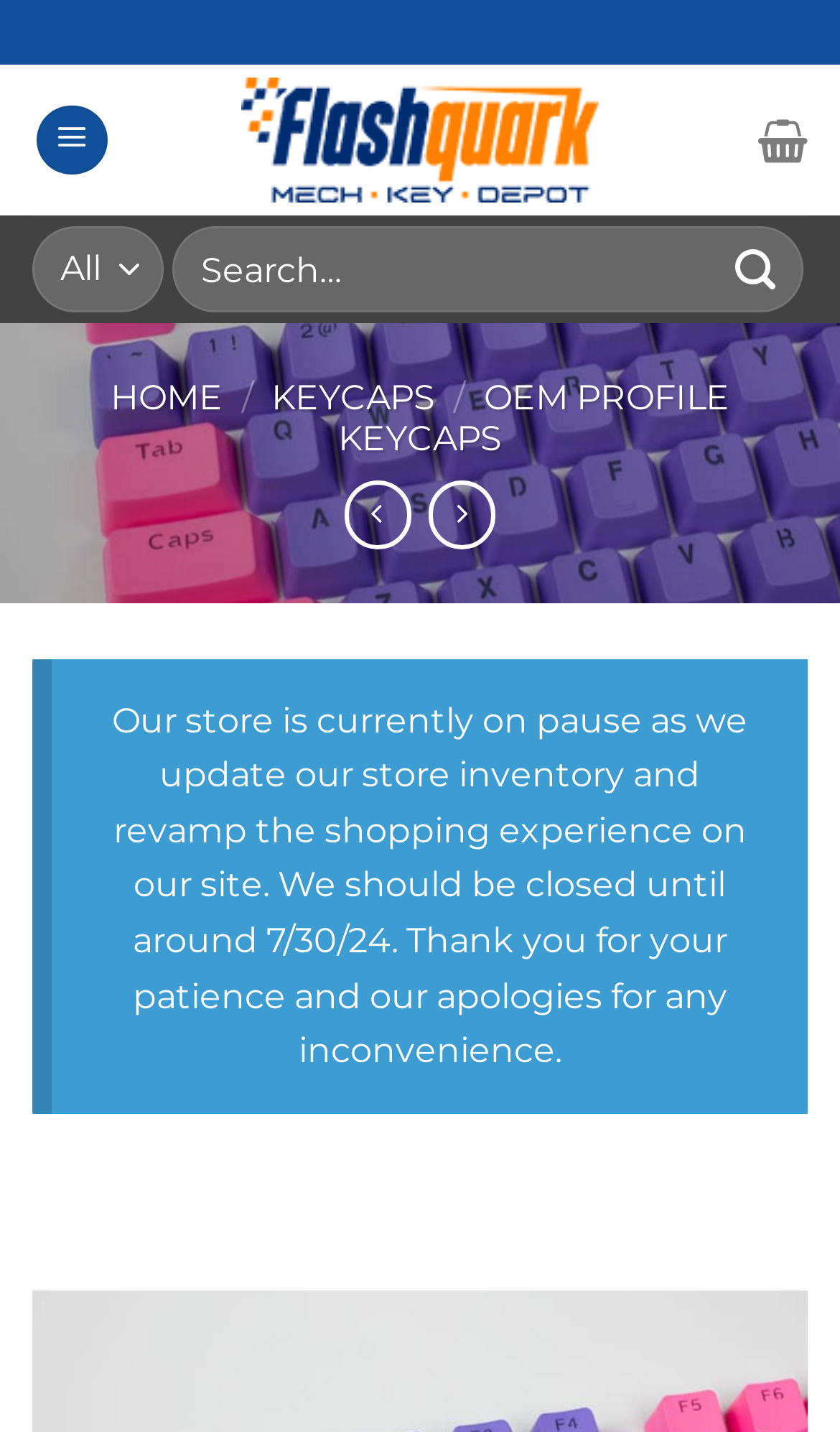Could you provide the bounding box coordinates for the portion of the screen to click to complete this instruction: "Read more about the 'Sustainable Business Program'"?

None